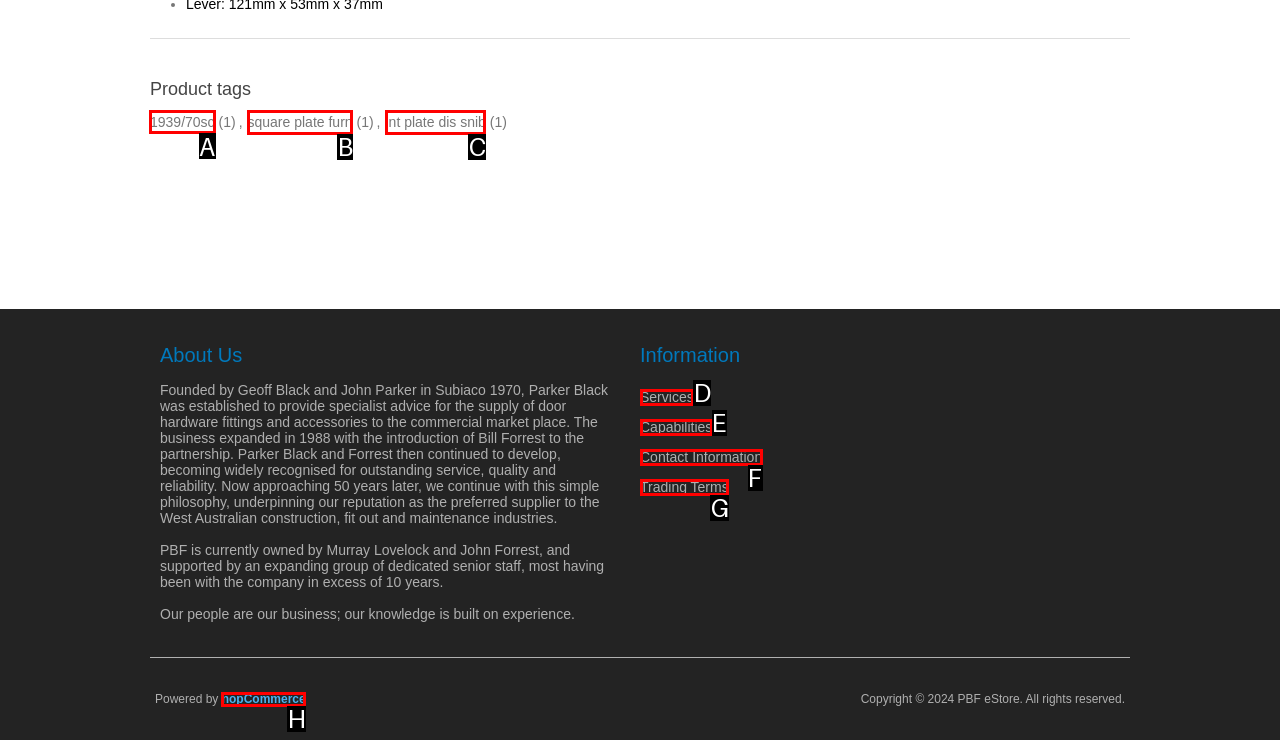Given the instruction: Click on '1939/70sc', which HTML element should you click on?
Answer with the letter that corresponds to the correct option from the choices available.

A